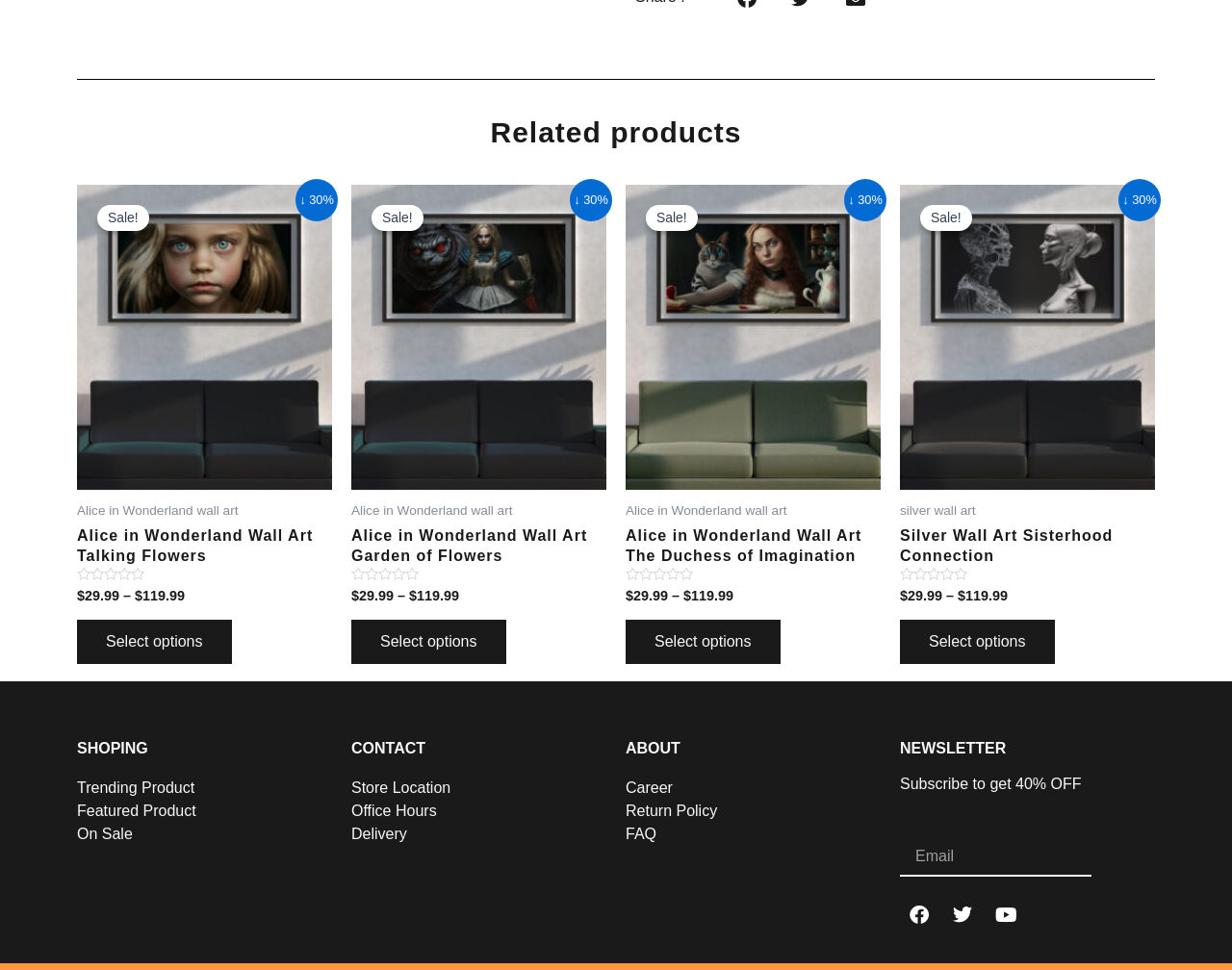Provide a short, one-word or phrase answer to the question below:
How many products are listed under 'Related products'?

4